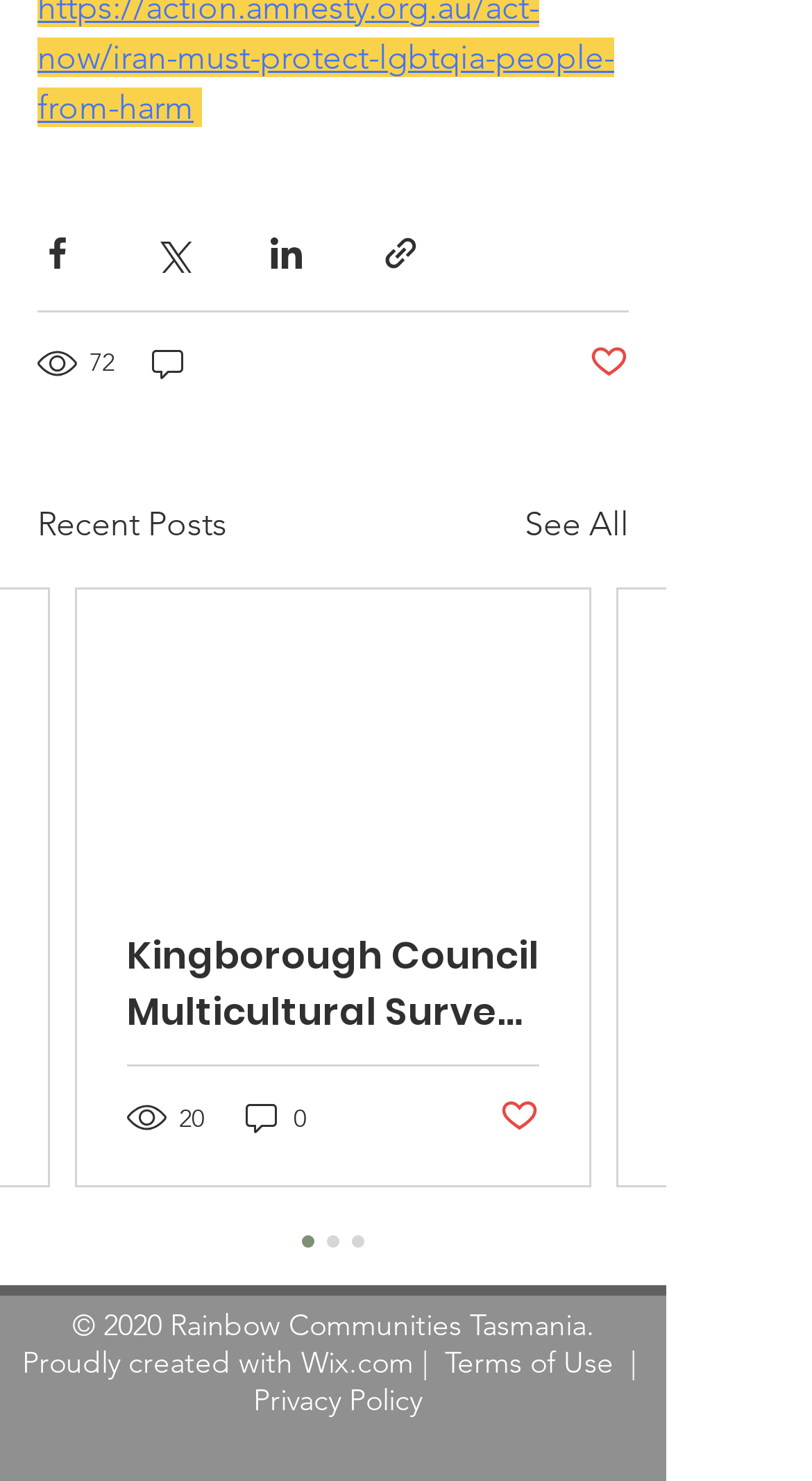What is the number of views for the first post?
Based on the image content, provide your answer in one word or a short phrase.

72